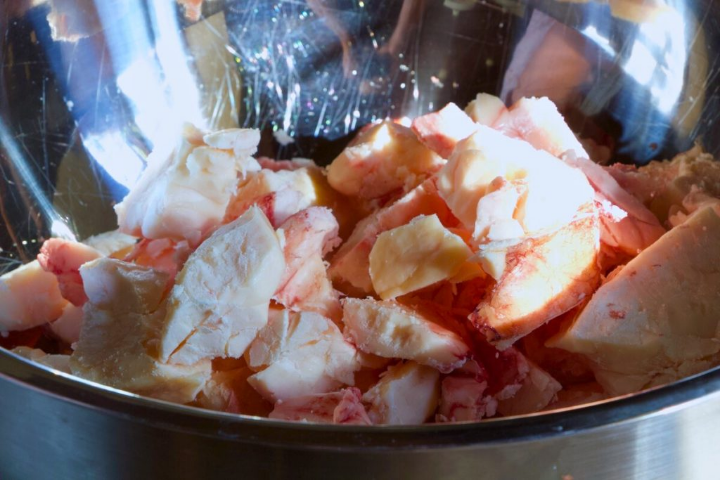Is the beef suet illuminated by natural light?
Look at the image and answer with only one word or phrase.

Yes